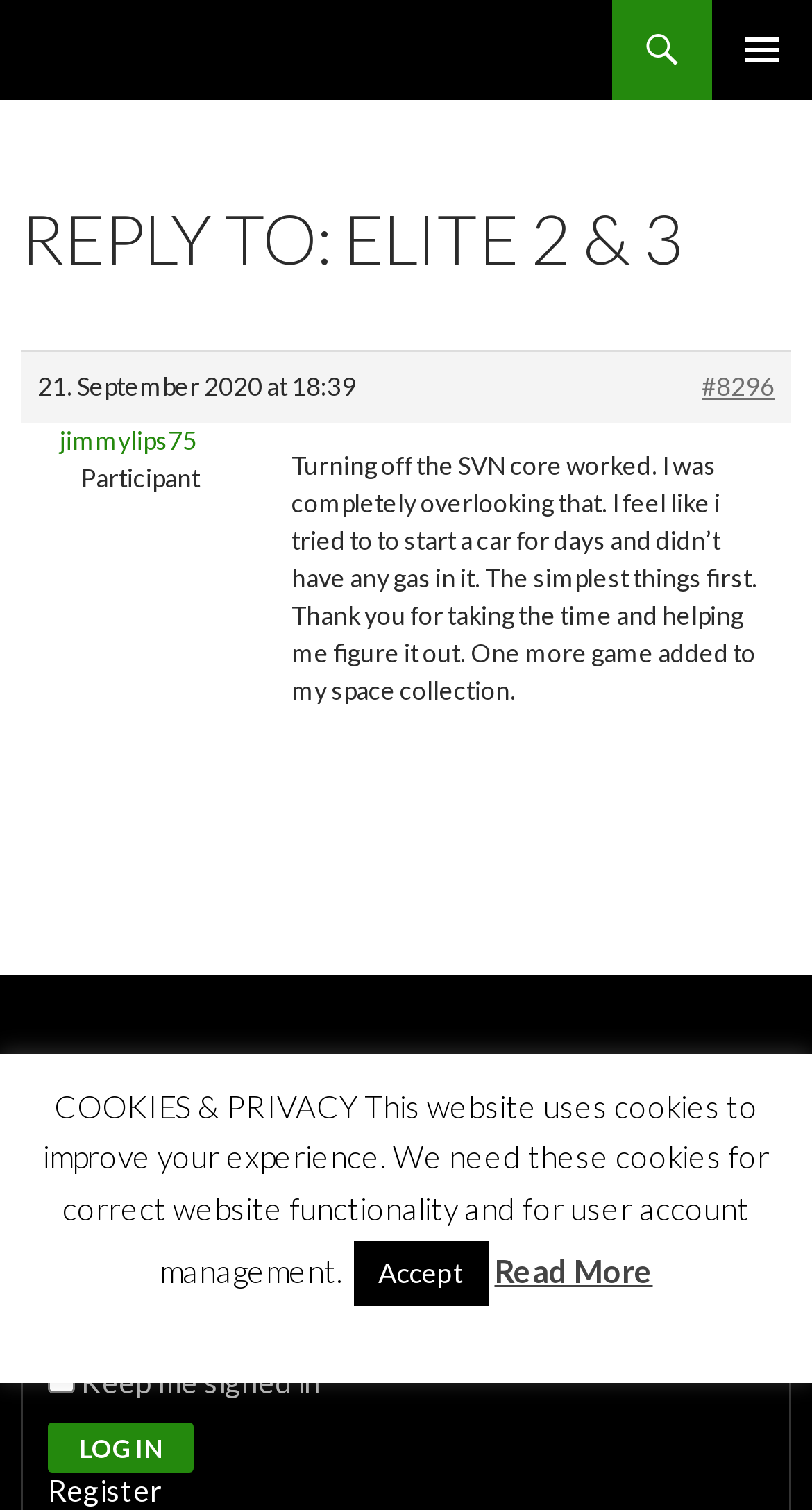Please locate the bounding box coordinates of the element's region that needs to be clicked to follow the instruction: "Click the LOG IN button". The bounding box coordinates should be provided as four float numbers between 0 and 1, i.e., [left, top, right, bottom].

[0.059, 0.942, 0.238, 0.975]